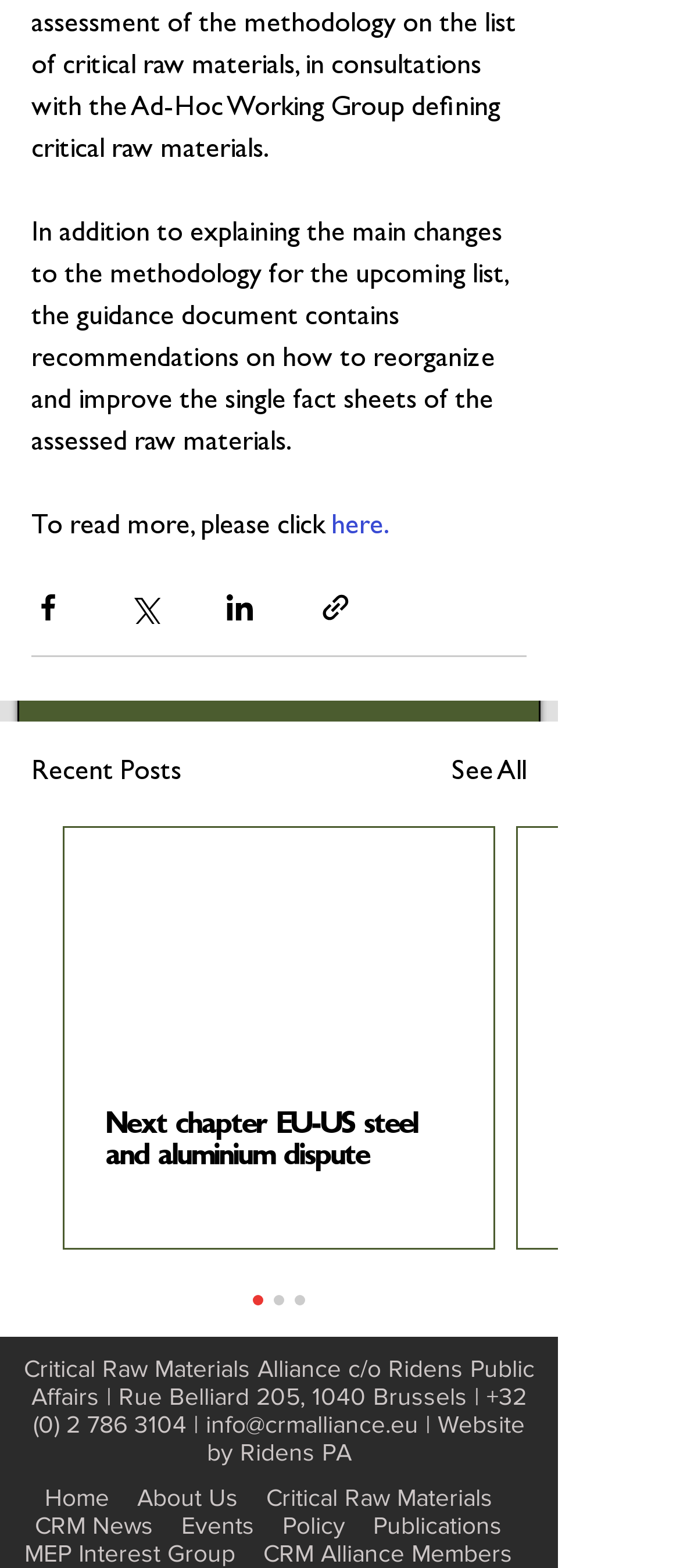Find the bounding box coordinates for the area you need to click to carry out the instruction: "Read more about the methodology guidance document". The coordinates should be four float numbers between 0 and 1, indicated as [left, top, right, bottom].

[0.046, 0.327, 0.572, 0.345]